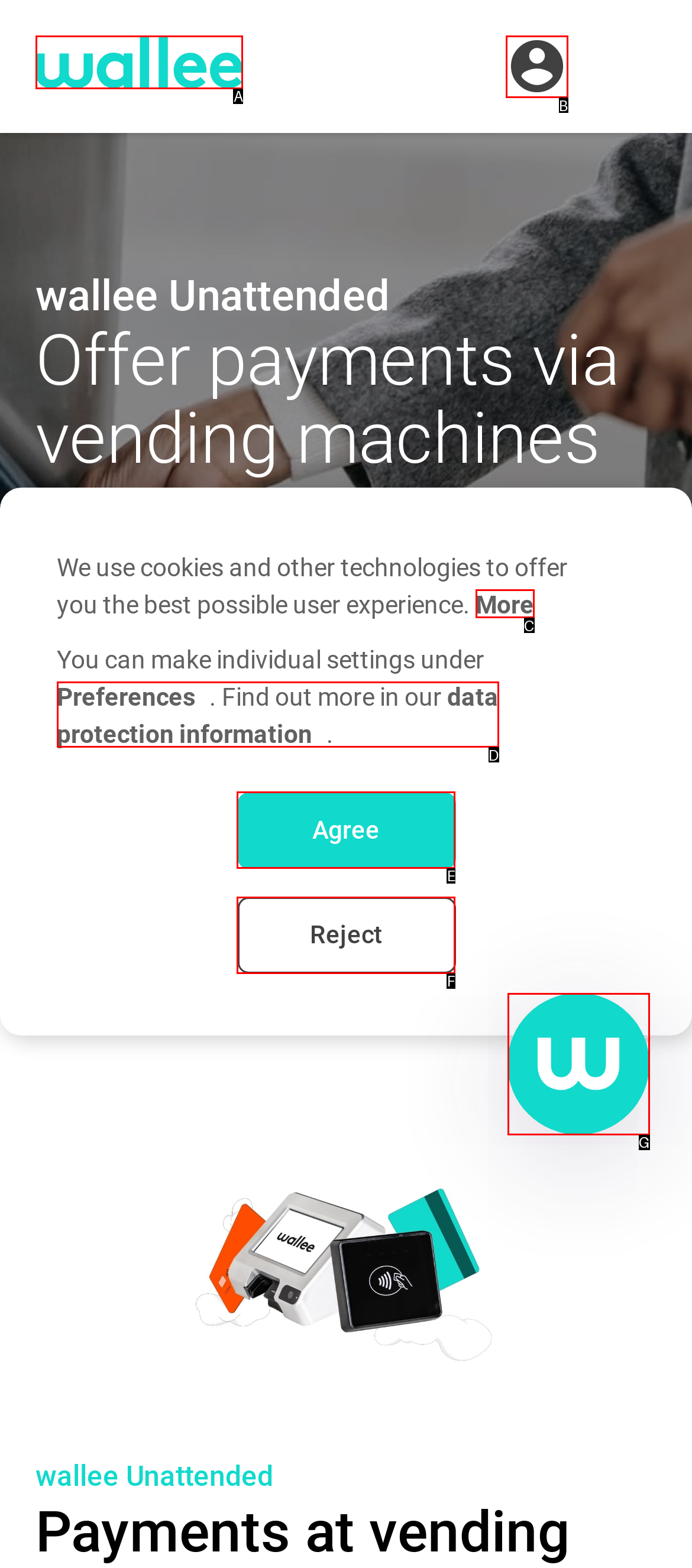Please provide the letter of the UI element that best fits the following description: data protection information
Respond with the letter from the given choices only.

D